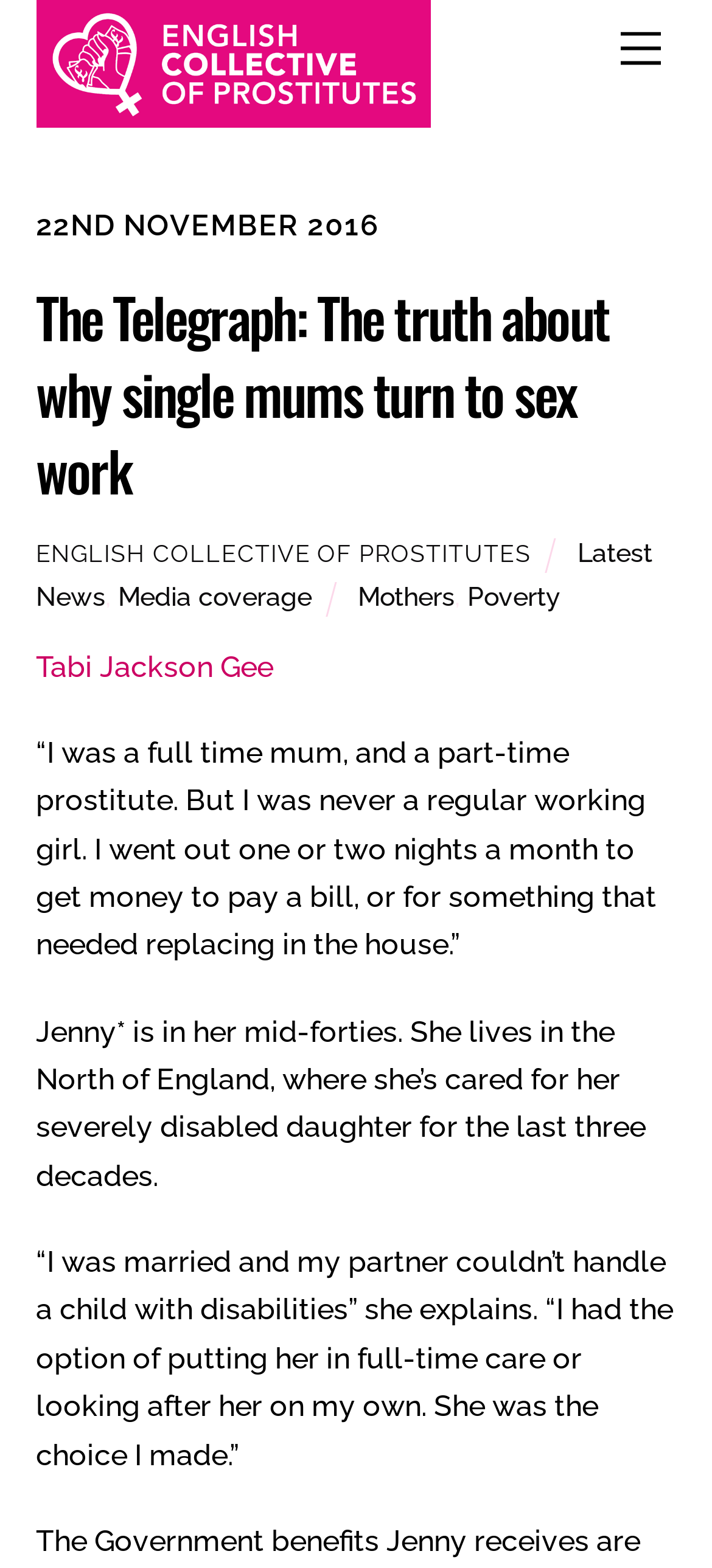Identify the bounding box coordinates of the clickable region necessary to fulfill the following instruction: "Click on the Raise Your Vibration link". The bounding box coordinates should be four float numbers between 0 and 1, i.e., [left, top, right, bottom].

None